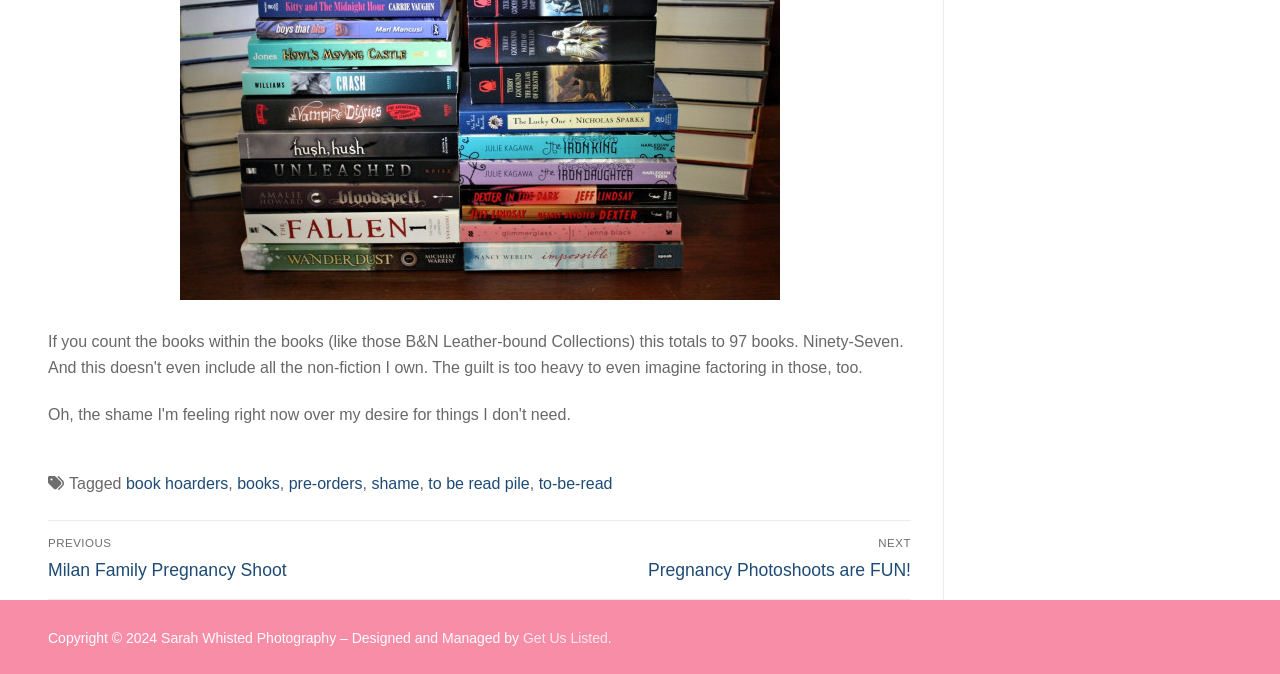Respond to the following question using a concise word or phrase: 
What is the category of posts?

book hoarders, books, pre-orders, shame, to be read pile, to-be-read